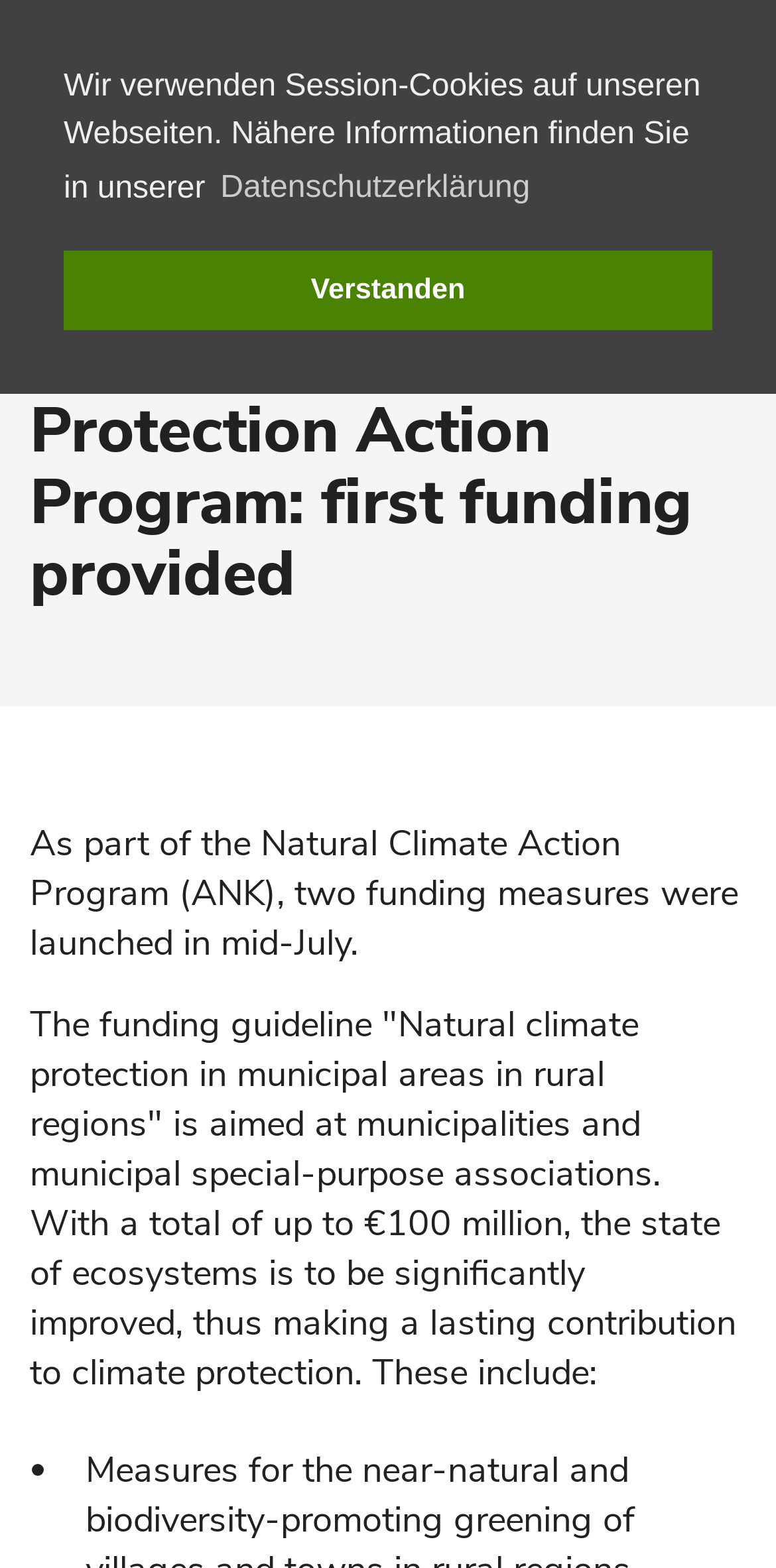How much funding is provided for climate protection?
Respond to the question with a well-detailed and thorough answer.

The funding guideline 'Natural climate protection in municipal areas in rural regions' provides a total of up to €100 million to significantly improve the state of ecosystems, thus making a lasting contribution to climate protection.